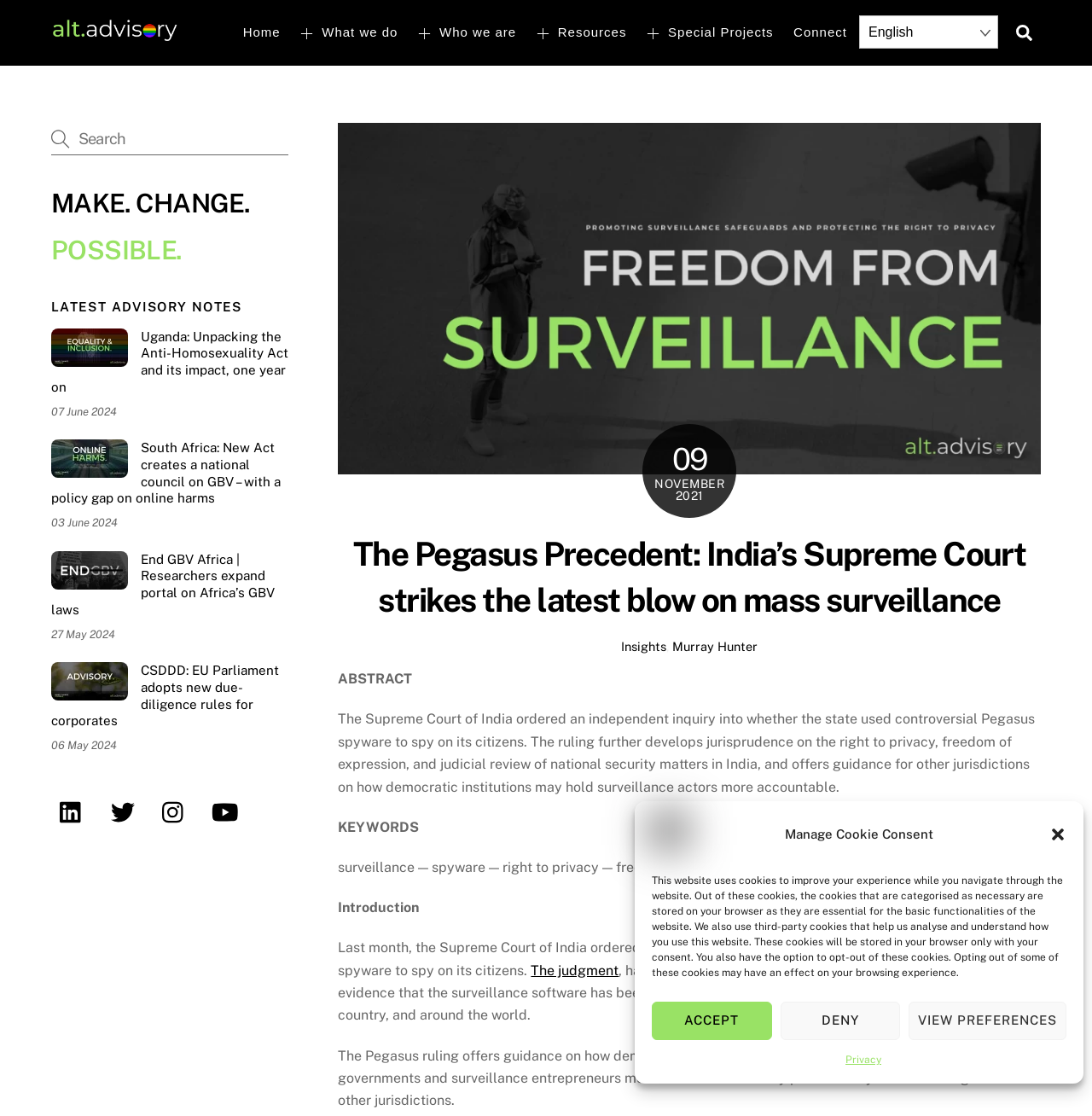What is the topic of the article?
Based on the visual information, provide a detailed and comprehensive answer.

I found the answer by reading the heading of the article, which is 'The Pegasus Precedent: India’s Supreme Court strikes the latest blow on mass surveillance', and understanding that Pegasus spyware is the main topic being discussed.